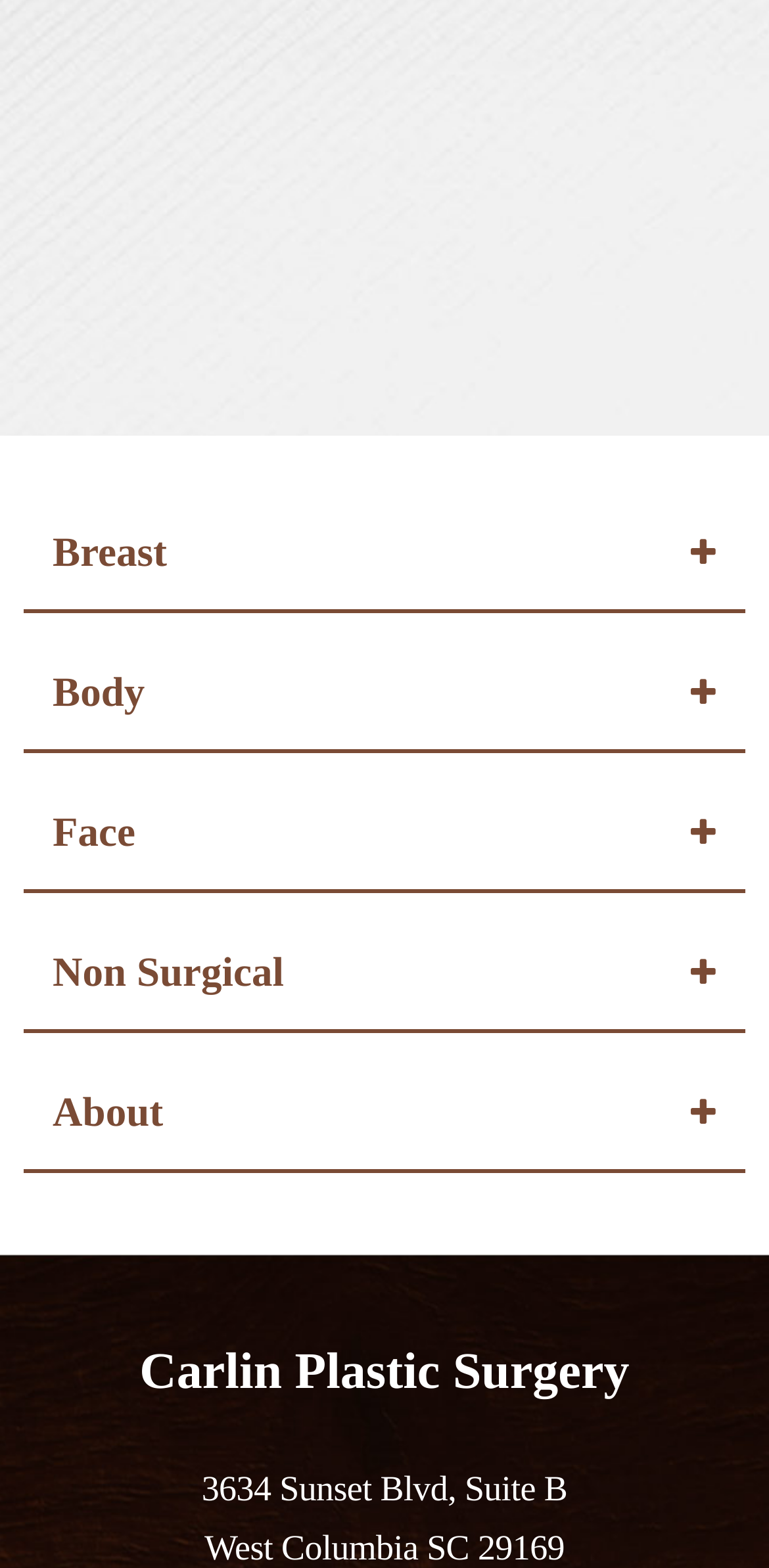Please answer the following question using a single word or phrase: 
What is the location of the 'About' section?

At the top of the webpage